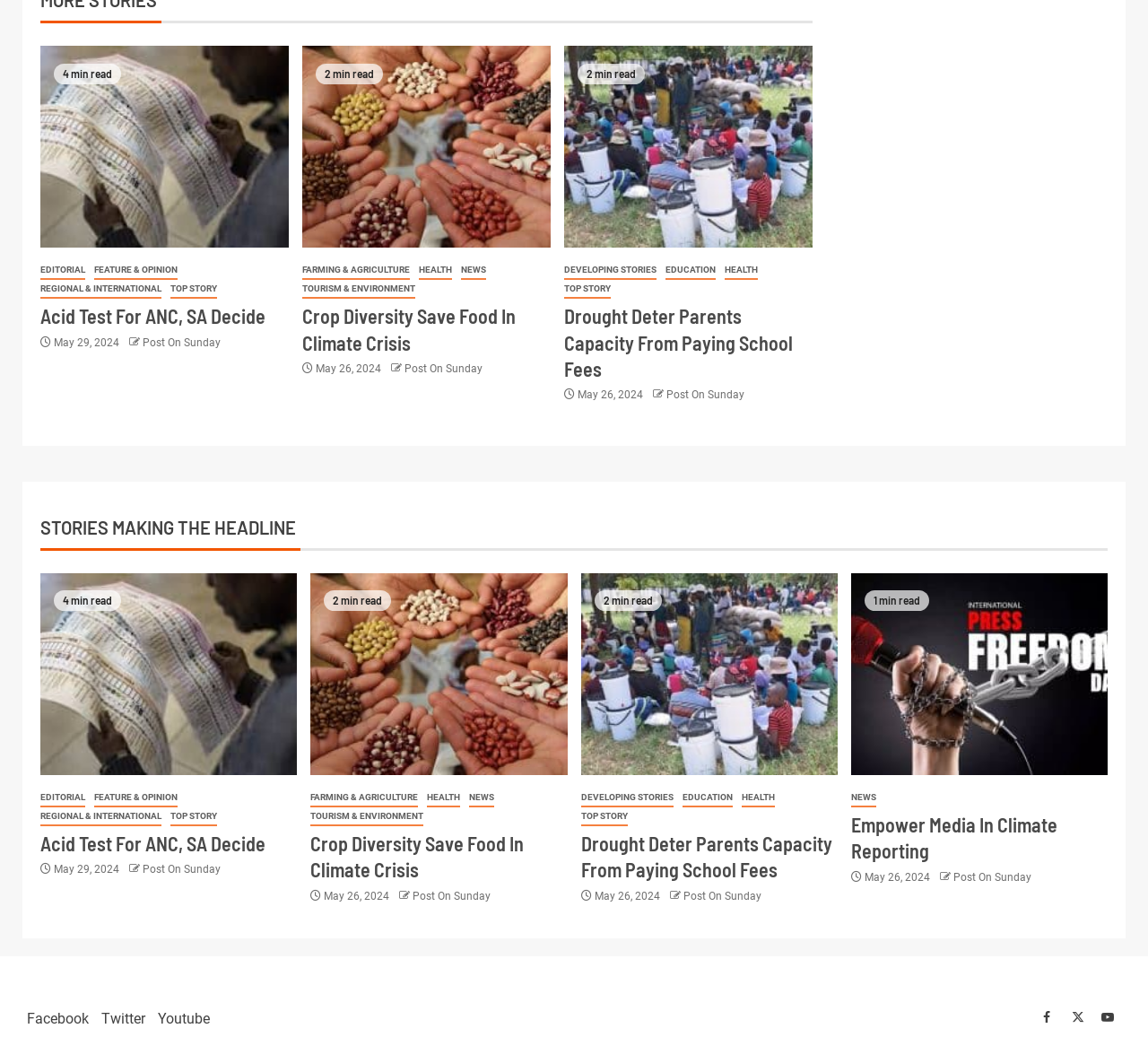Pinpoint the bounding box coordinates for the area that should be clicked to perform the following instruction: "Read the article 'Acid Test For ANC, SA Decide'".

[0.035, 0.291, 0.231, 0.313]